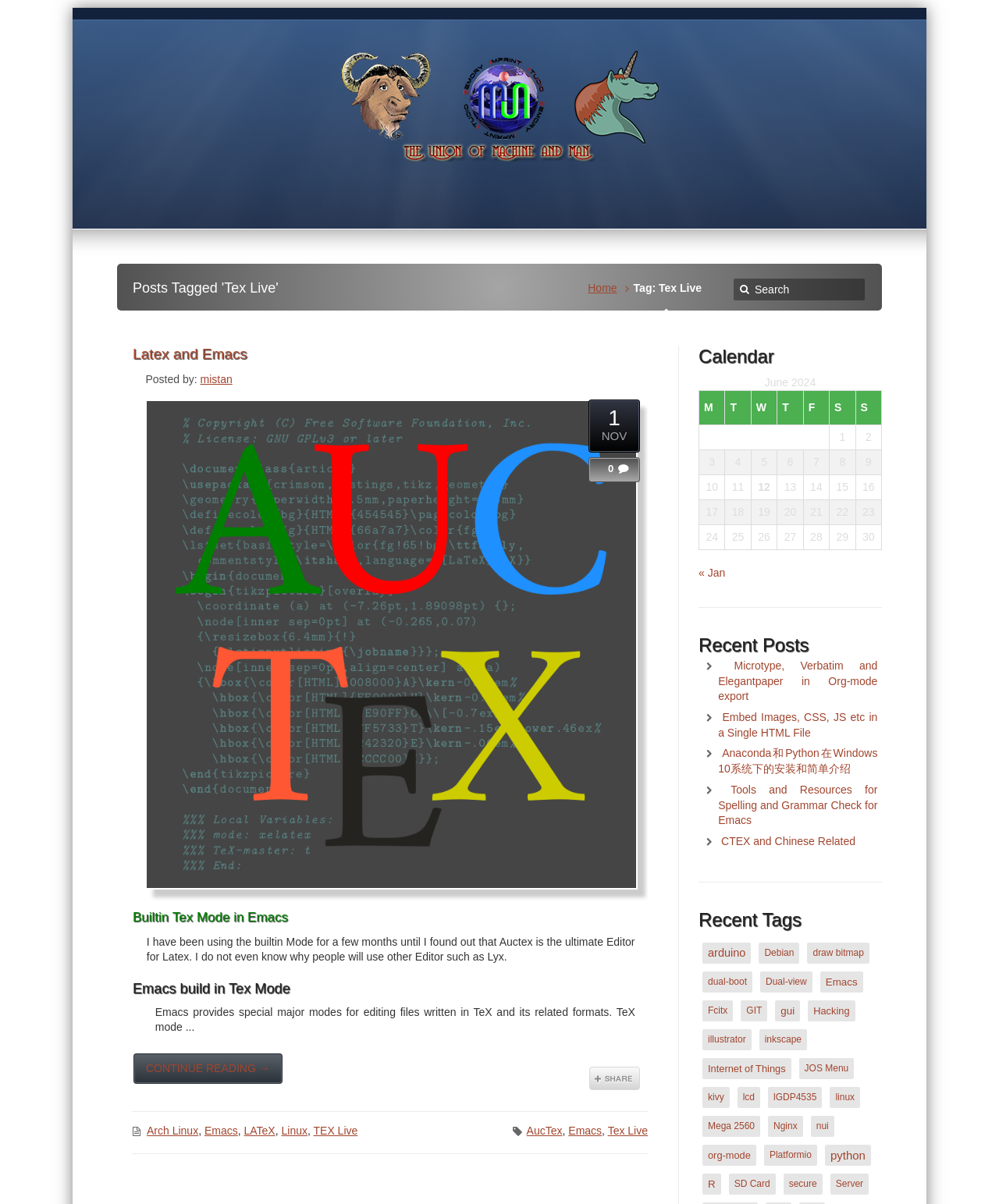Please answer the following question using a single word or phrase: 
What is the title of the article?

Latex and Emacs